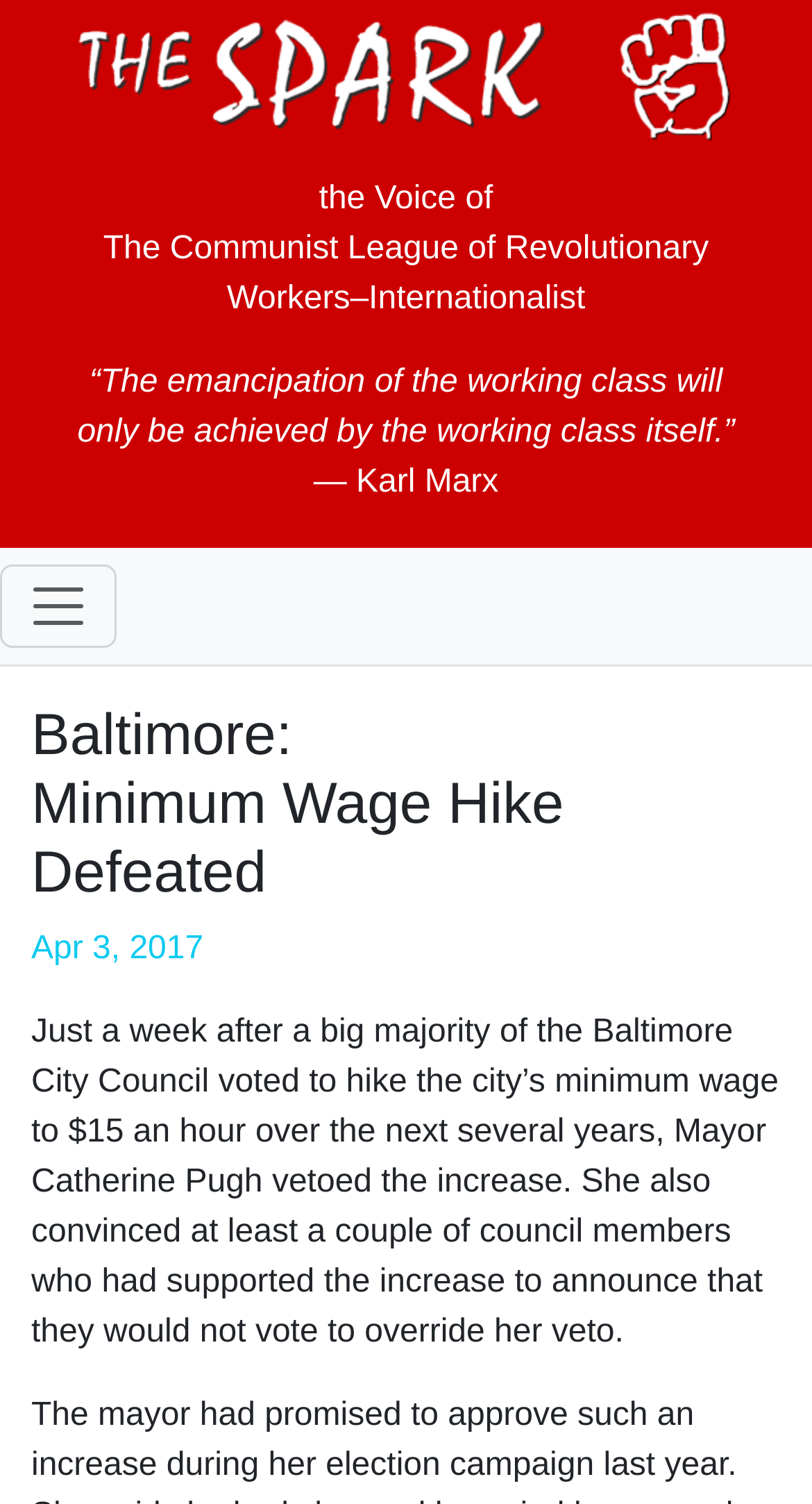Given the content of the image, can you provide a detailed answer to the question?
What is the date mentioned in the article?

The date 'Apr 3, 2017' is mentioned in the article, which suggests that the event described in the article occurred on or around this date.